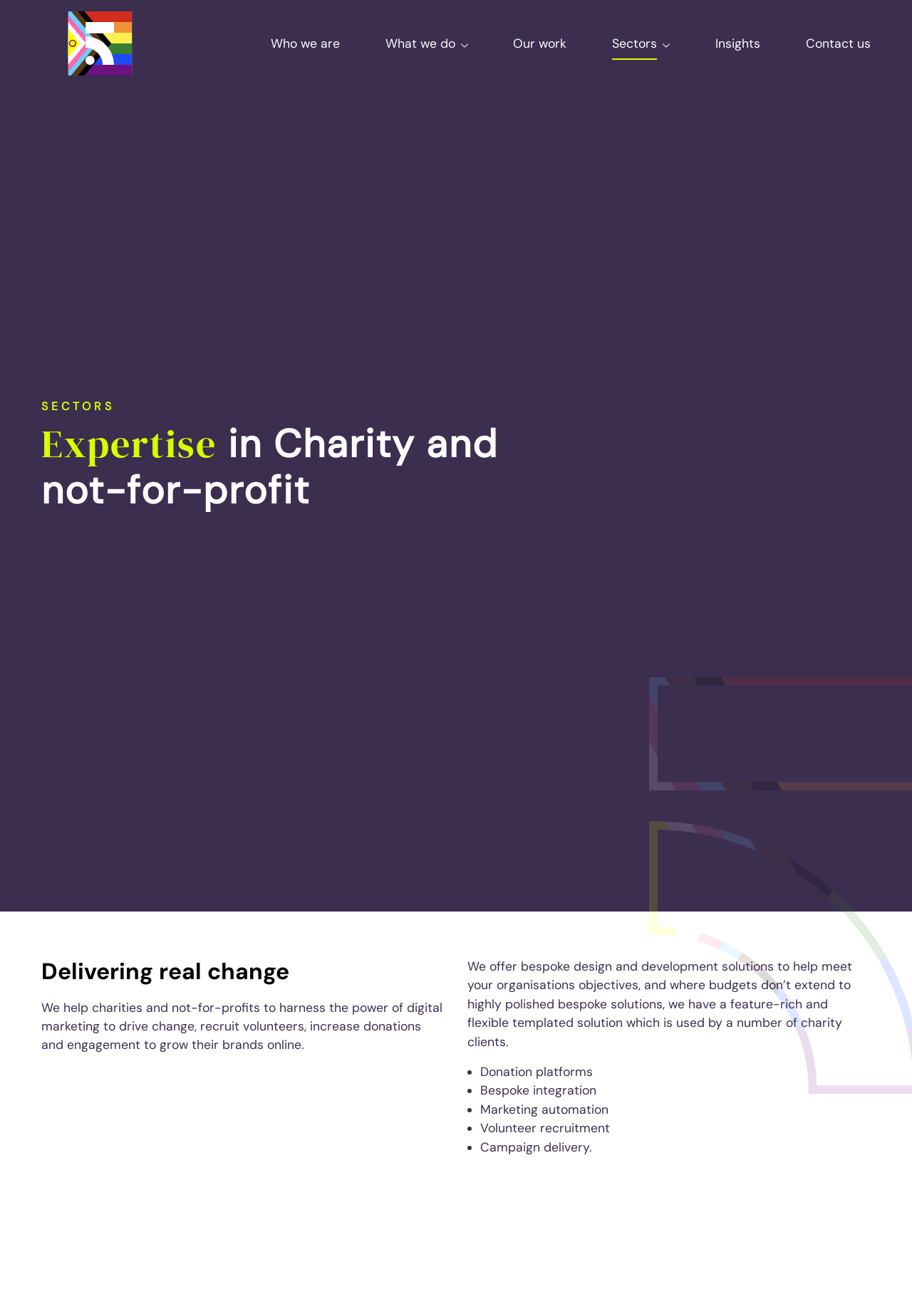Generate a thorough caption detailing the webpage content.

This webpage is a charity website design service provider's homepage. At the top left corner, there is a link to visit the homepage, accompanied by a small image. Below this, there are seven navigation links: "Who we are", "What we do", "Our work", "Sectors", "Insights", and "Contact us", arranged horizontally across the top of the page.

The main content of the page is divided into sections. The first section has a heading that reads "Expertise in Charity and not-for-profit" and a blockquote with the text "Delivering real change". Below this, there is a paragraph of text that explains how the company helps charities and not-for-profits to harness the power of digital marketing.

The next section lists the services offered by the company, including donation platforms, bespoke integration, marketing automation, volunteer recruitment, and campaign delivery. Each service is marked with a bullet point and is arranged in a vertical list.

Overall, the webpage provides an overview of the company's services and expertise in charity website design, with a focus on how they can help not-for-profit organizations achieve their goals.